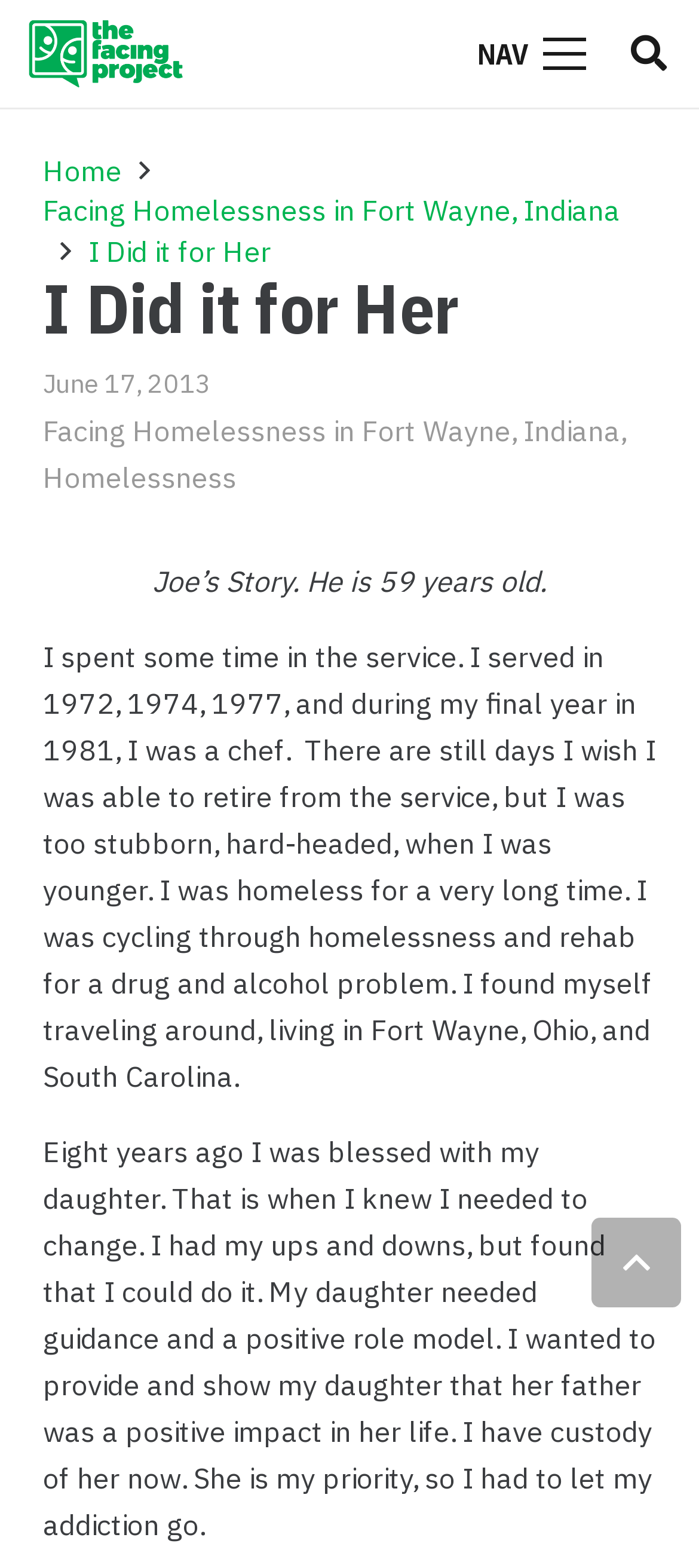Please find the bounding box coordinates of the element's region to be clicked to carry out this instruction: "Search for something".

[0.872, 0.0, 0.985, 0.069]